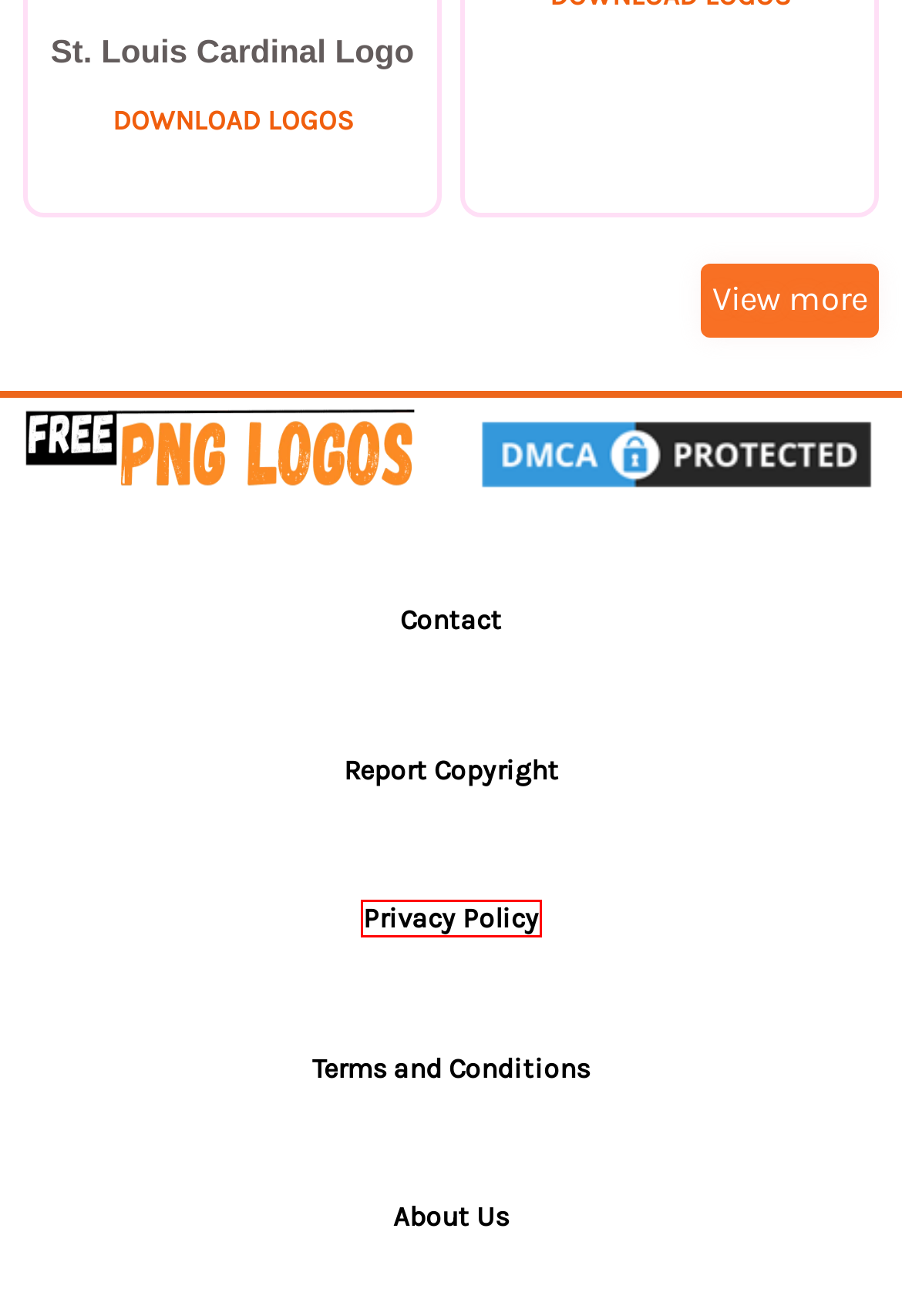Analyze the screenshot of a webpage with a red bounding box and select the webpage description that most accurately describes the new page resulting from clicking the element inside the red box. Here are the candidates:
A. Synchrony Financial Free PNG And SVG Logo Download
B. Contact • Free PNG Logos
C. Cartoon Network Free PNG And SVG Logo Download
D. About Us • Free PNG Logos
E. Report Copyright/removal
F. IRS Free PNG And SVG Logo Download
G. Privacy Policy • Free PNG Logos
H. Paypal Icon Free PNG And SVG Logo Download

G